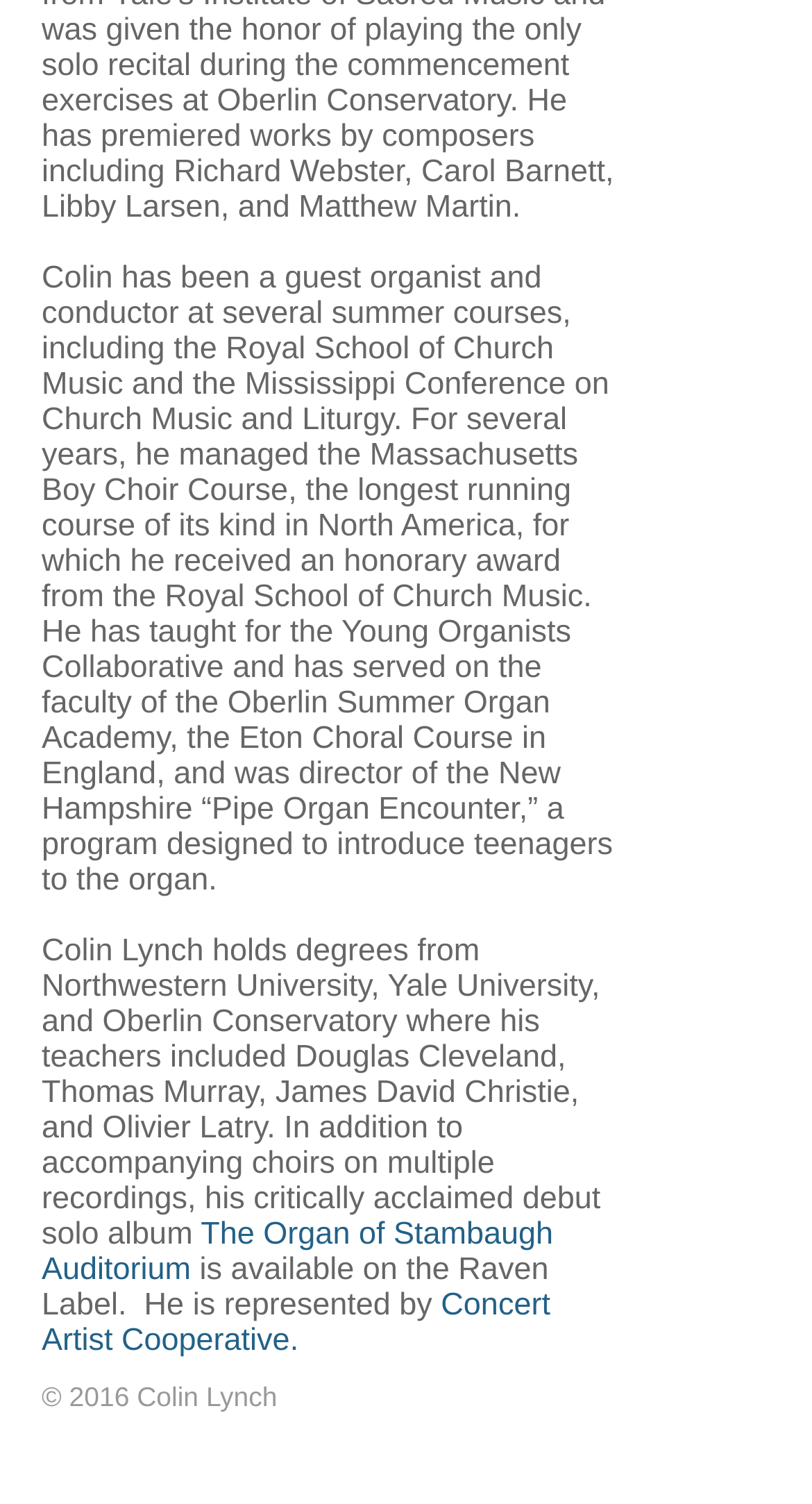What year is the copyright of the webpage?
Please provide an in-depth and detailed response to the question.

The text at the bottom of the webpage mentions '© 2016 Colin Lynch', which suggests that the copyright year is 2016.